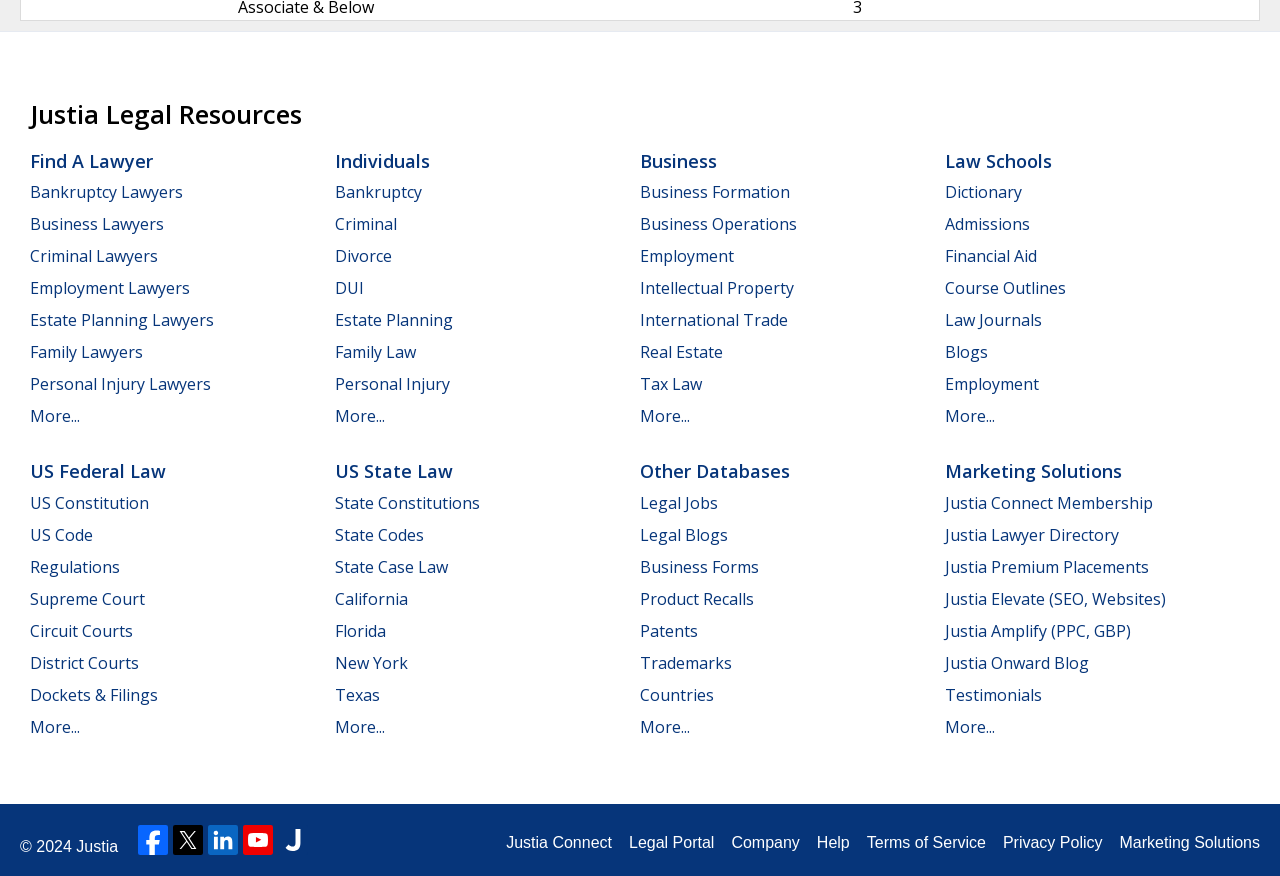Answer the question below with a single word or a brief phrase: 
What is the last link in the 'US Federal Law' category?

More...